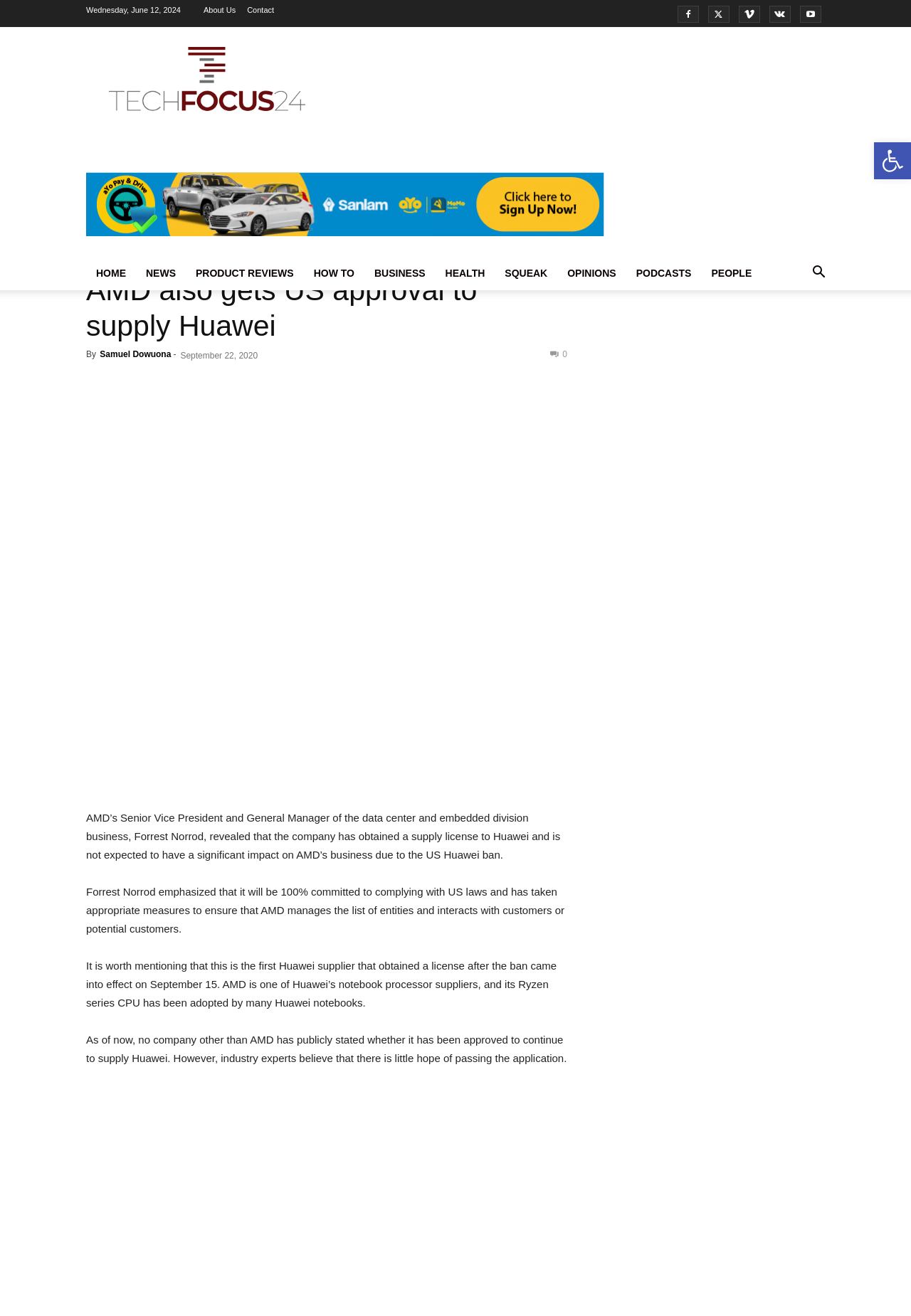Please extract the primary headline from the webpage.

AMD also gets US approval to supply Huawei